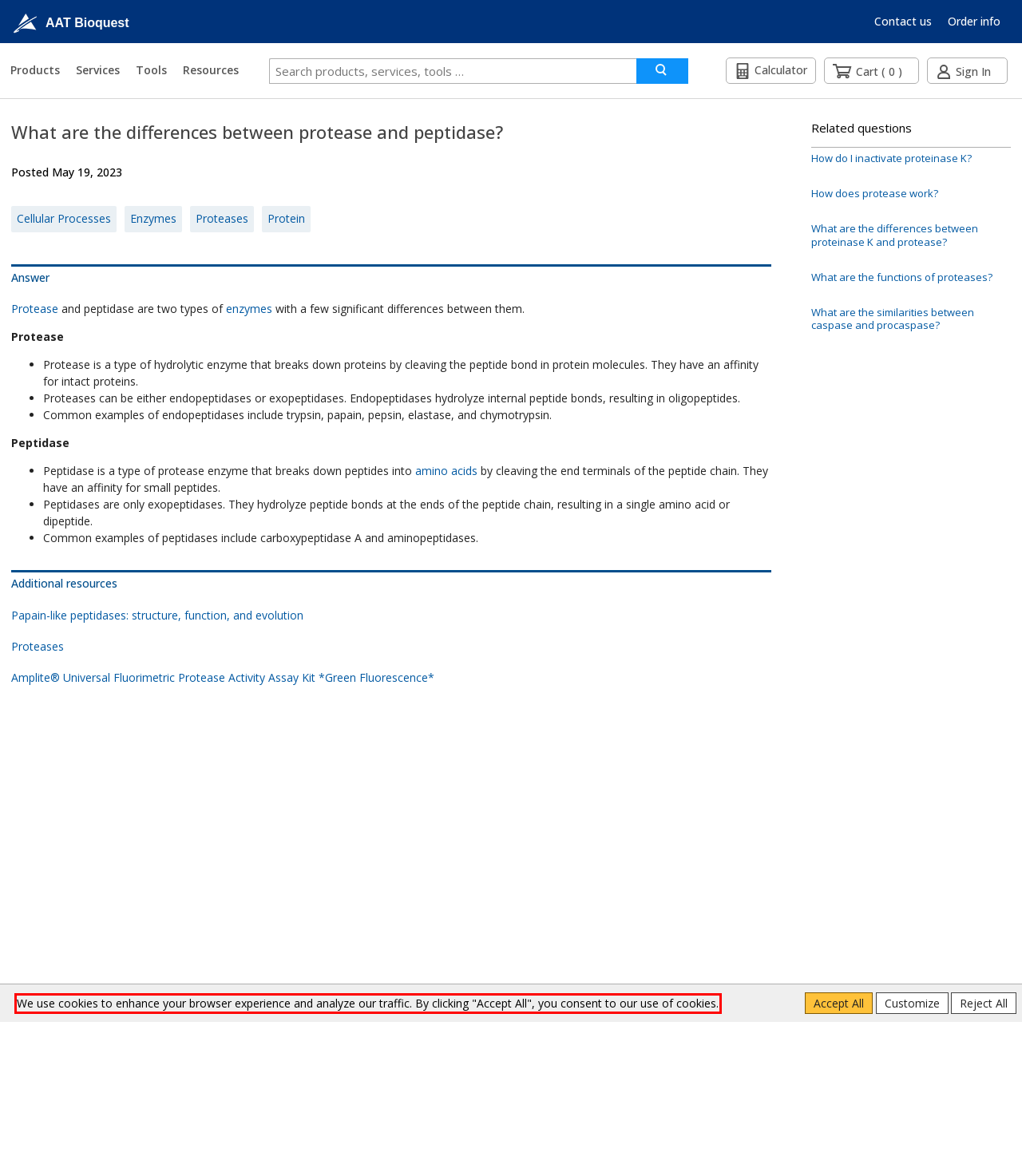Given a screenshot of a webpage with a red bounding box, please identify and retrieve the text inside the red rectangle.

We use cookies to enhance your browser experience and analyze our traffic. By clicking "Accept All", you consent to our use of cookies.